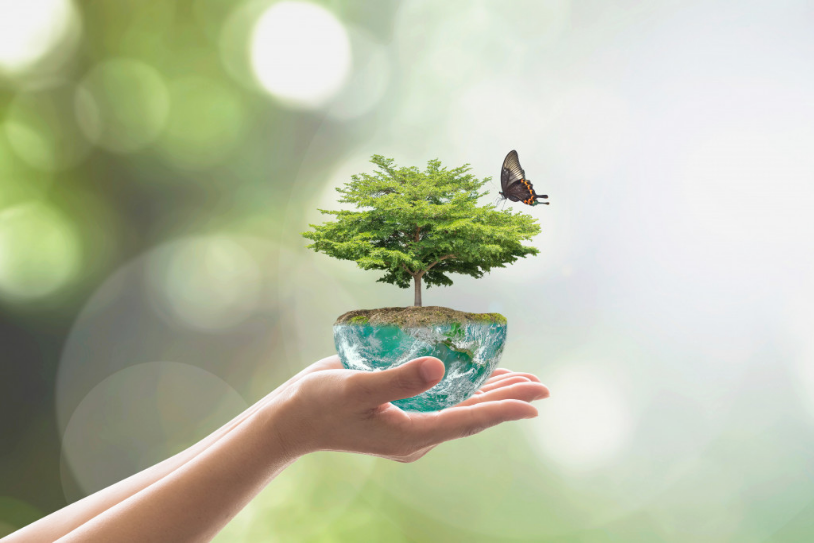What is the butterfly representing?
Answer the question with a single word or phrase derived from the image.

Interconnectedness of nature